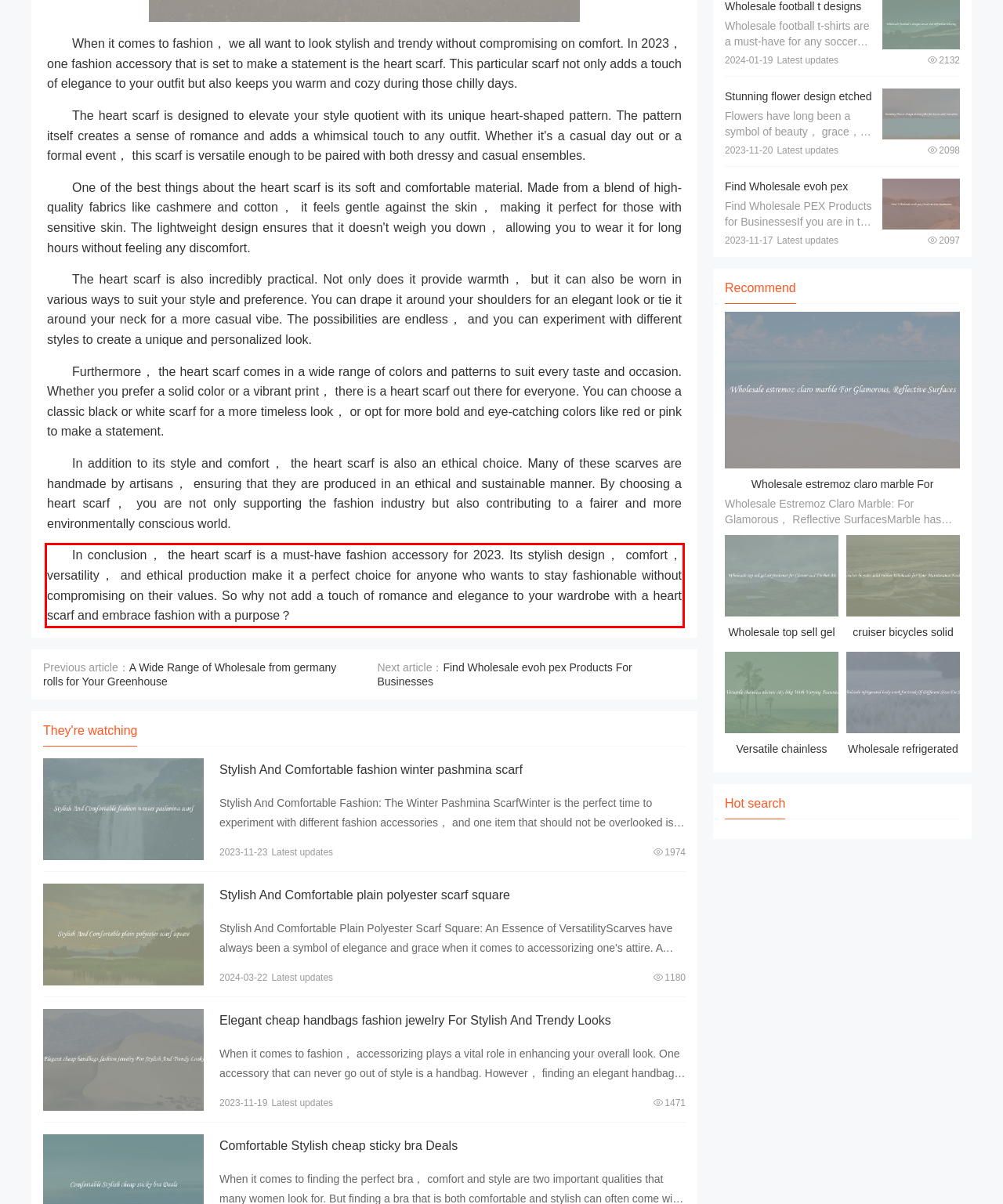You are provided with a screenshot of a webpage containing a red bounding box. Please extract the text enclosed by this red bounding box.

In conclusion， the heart scarf is a must-have fashion accessory for 2023. Its stylish design， comfort， versatility， and ethical production make it a perfect choice for anyone who wants to stay fashionable without compromising on their values. So why not add a touch of romance and elegance to your wardrobe with a heart scarf and embrace fashion with a purpose？